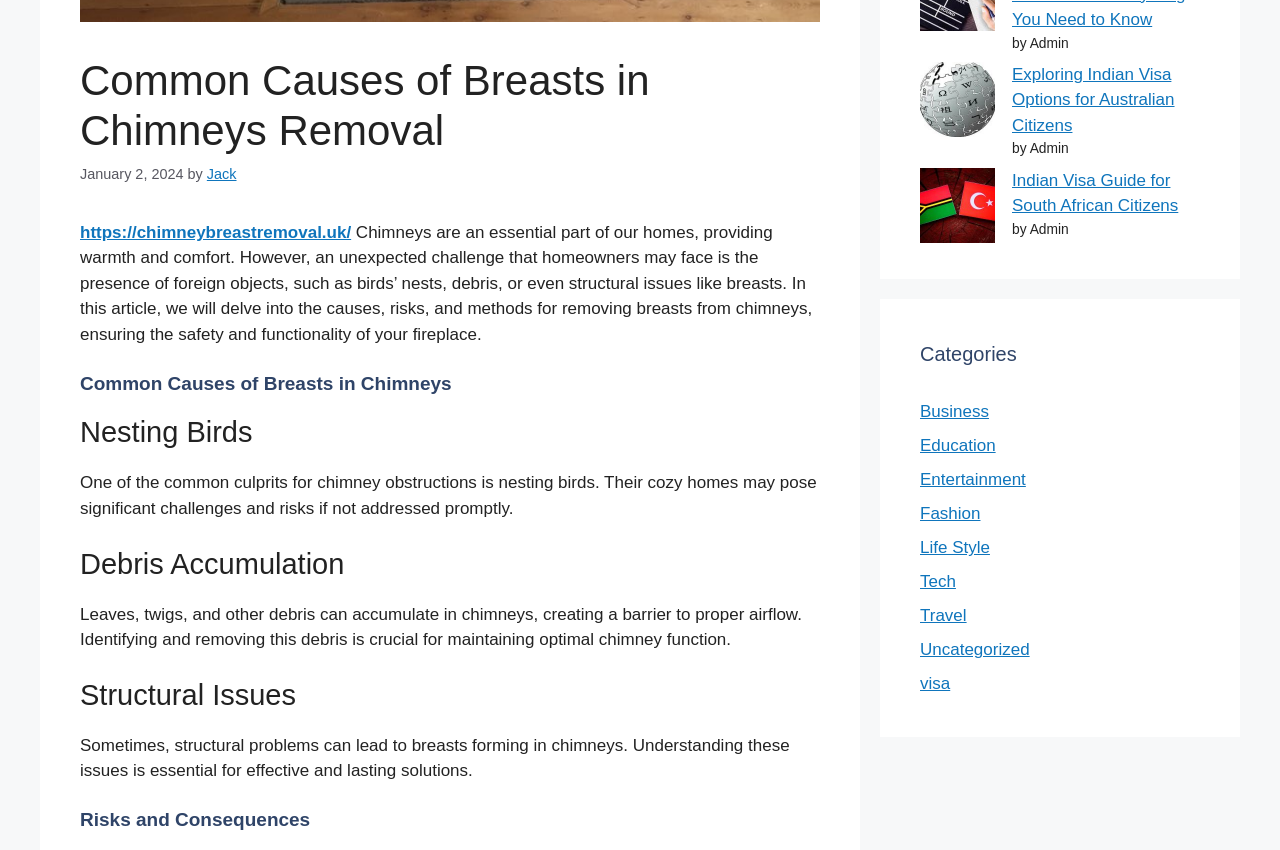Identify the bounding box for the element characterized by the following description: "Life Style".

[0.719, 0.633, 0.773, 0.656]